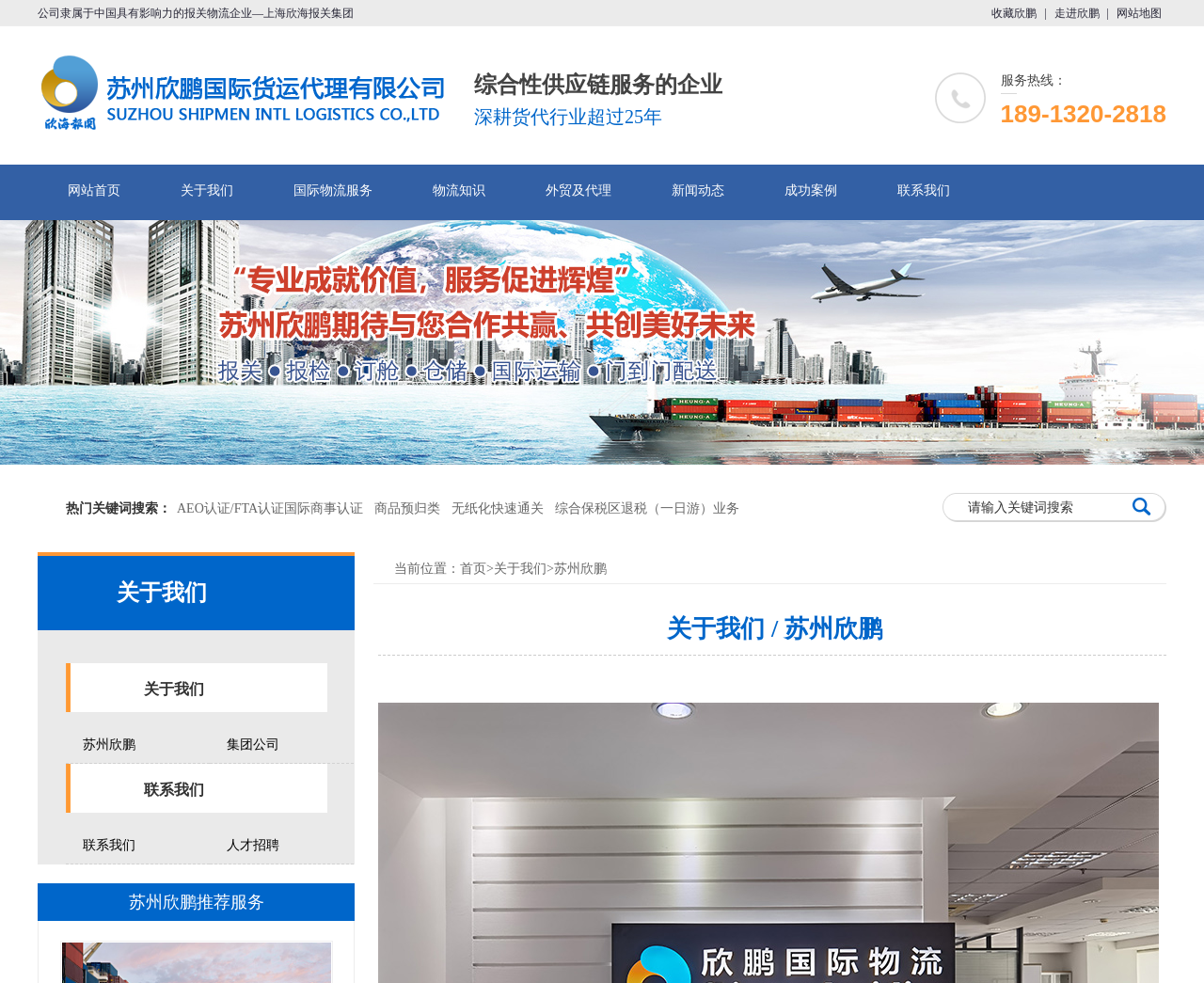Show the bounding box coordinates of the element that should be clicked to complete the task: "Click the '关于我们' link".

[0.125, 0.166, 0.219, 0.223]